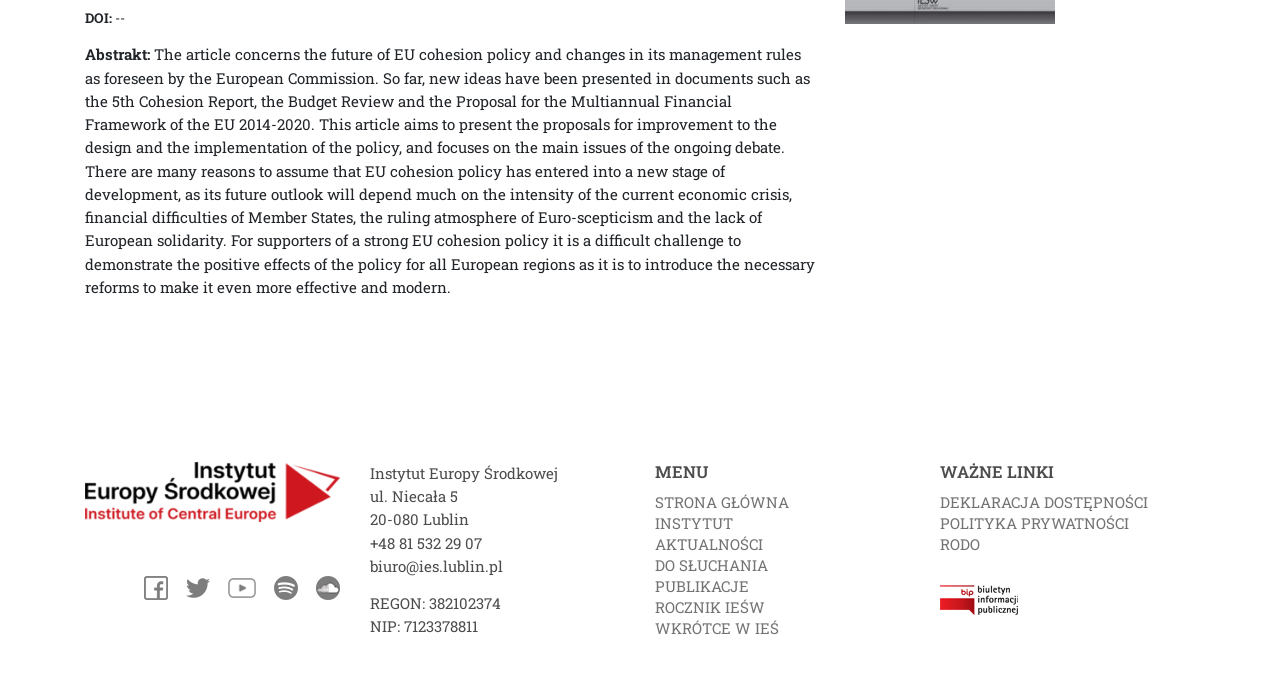Identify the bounding box coordinates for the UI element described as: "Wkrótce w IEŚ". The coordinates should be provided as four floats between 0 and 1: [left, top, right, bottom].

[0.512, 0.884, 0.609, 0.913]